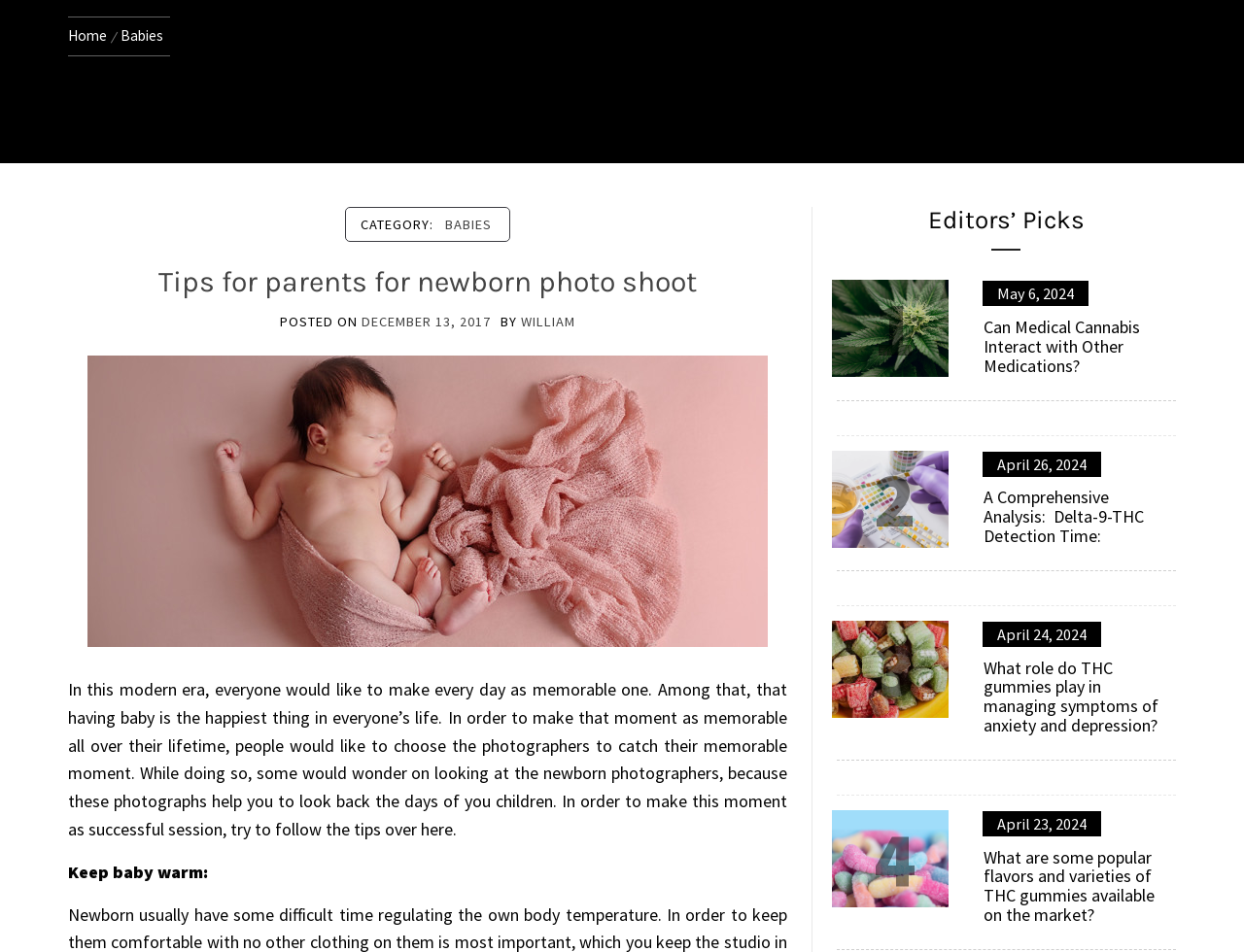Extract the bounding box coordinates for the HTML element that matches this description: "December 13, 2017December 14, 2017". The coordinates should be four float numbers between 0 and 1, i.e., [left, top, right, bottom].

[0.291, 0.329, 0.394, 0.347]